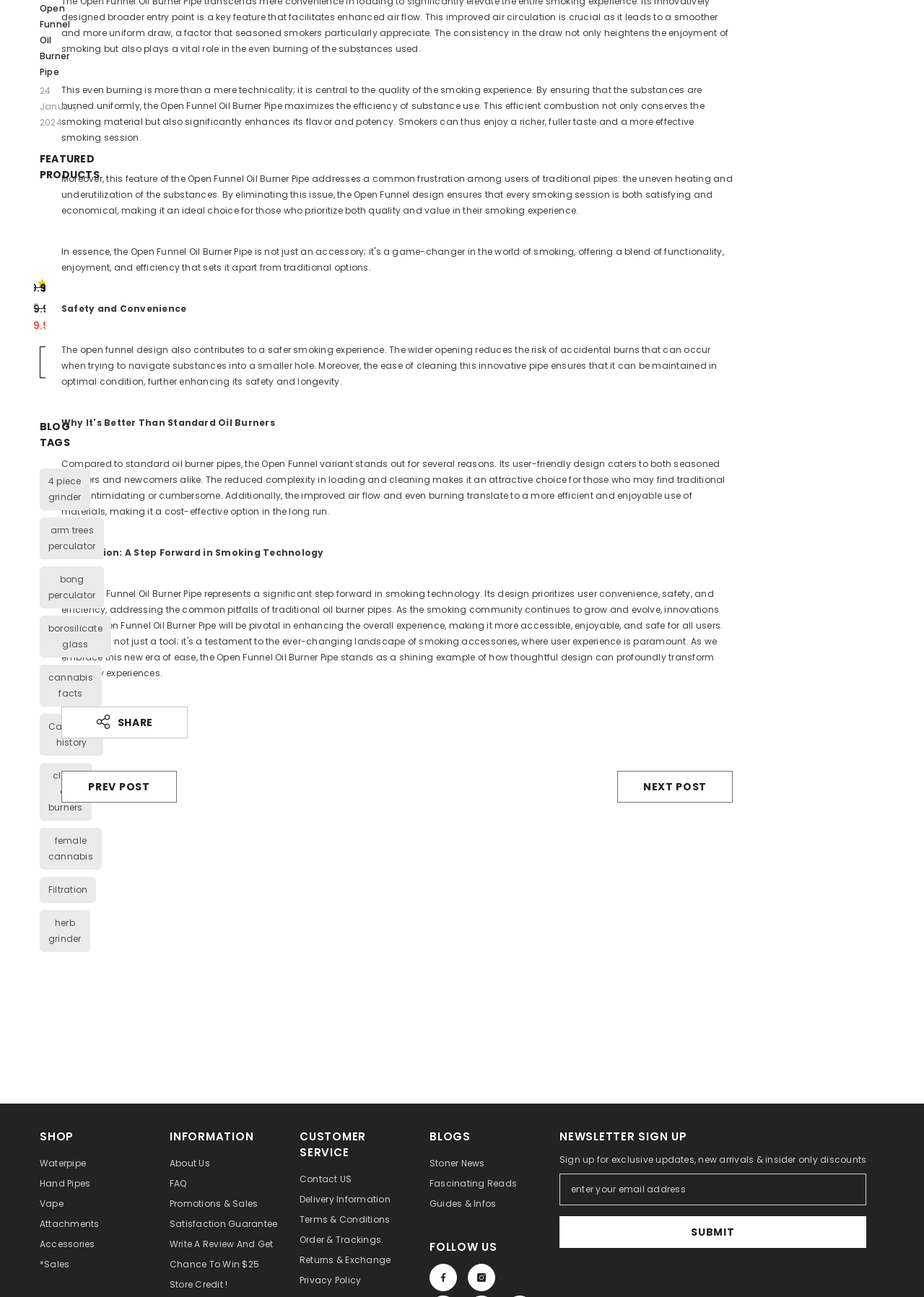Based on what you see in the screenshot, provide a thorough answer to this question: What is the benefit of the open funnel design?

The benefit of the open funnel design is that it contributes to a safer smoking experience. This is because the wider opening reduces the risk of accidental burns that can occur when trying to navigate substances into a smaller hole, as stated in the text.